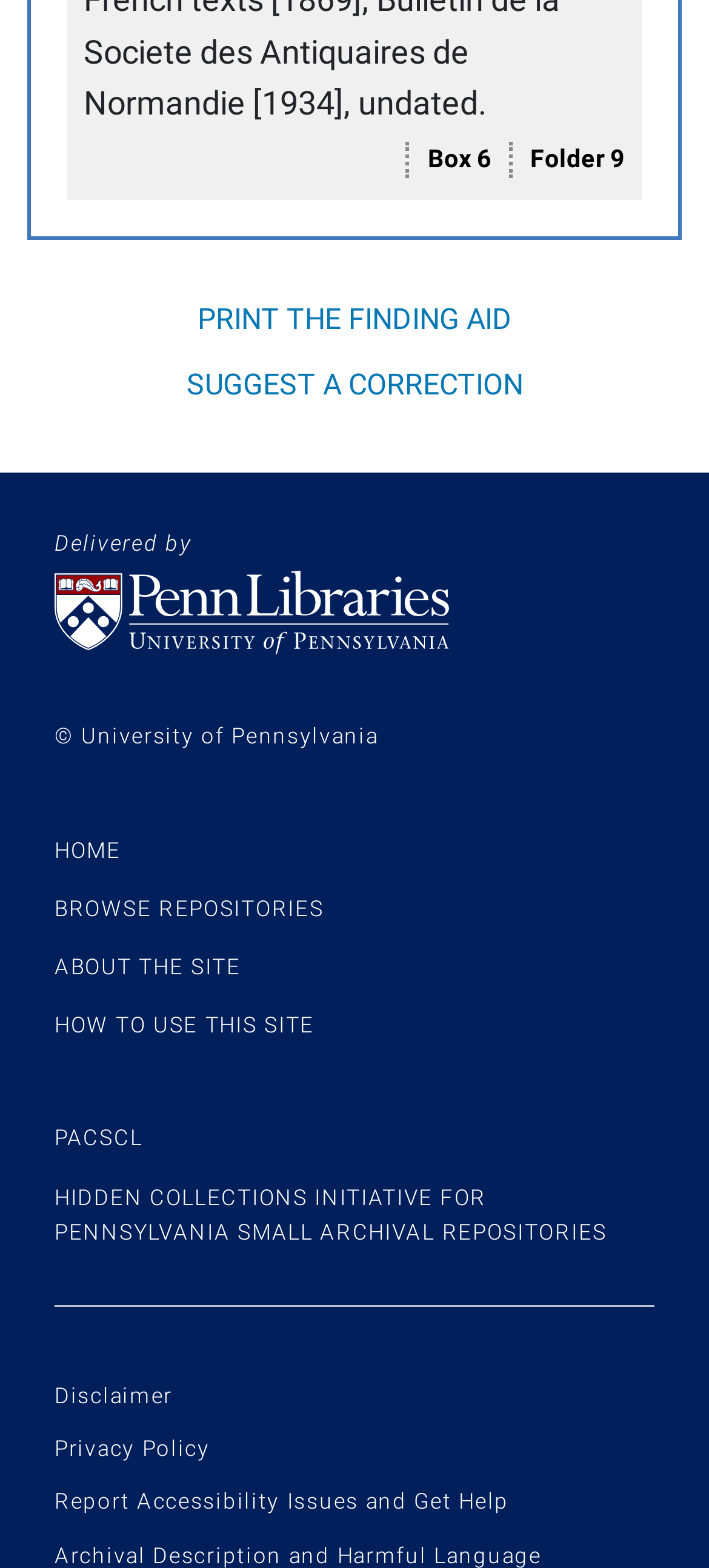Can you pinpoint the bounding box coordinates for the clickable element required for this instruction: "Learn about the site"? The coordinates should be four float numbers between 0 and 1, i.e., [left, top, right, bottom].

[0.077, 0.609, 0.34, 0.625]